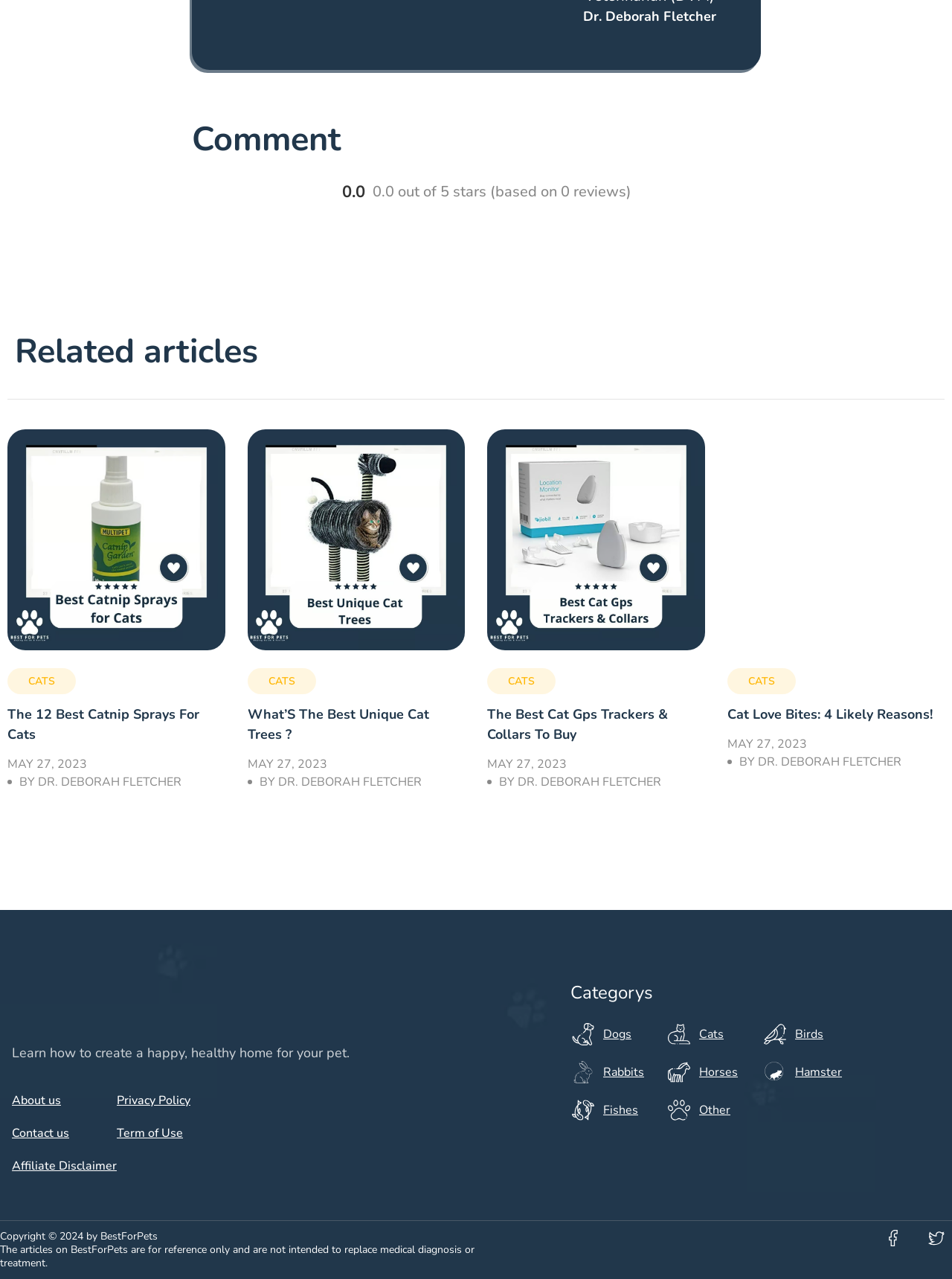Please identify the bounding box coordinates for the region that you need to click to follow this instruction: "View the 'Related articles' section".

[0.016, 0.258, 0.5, 0.292]